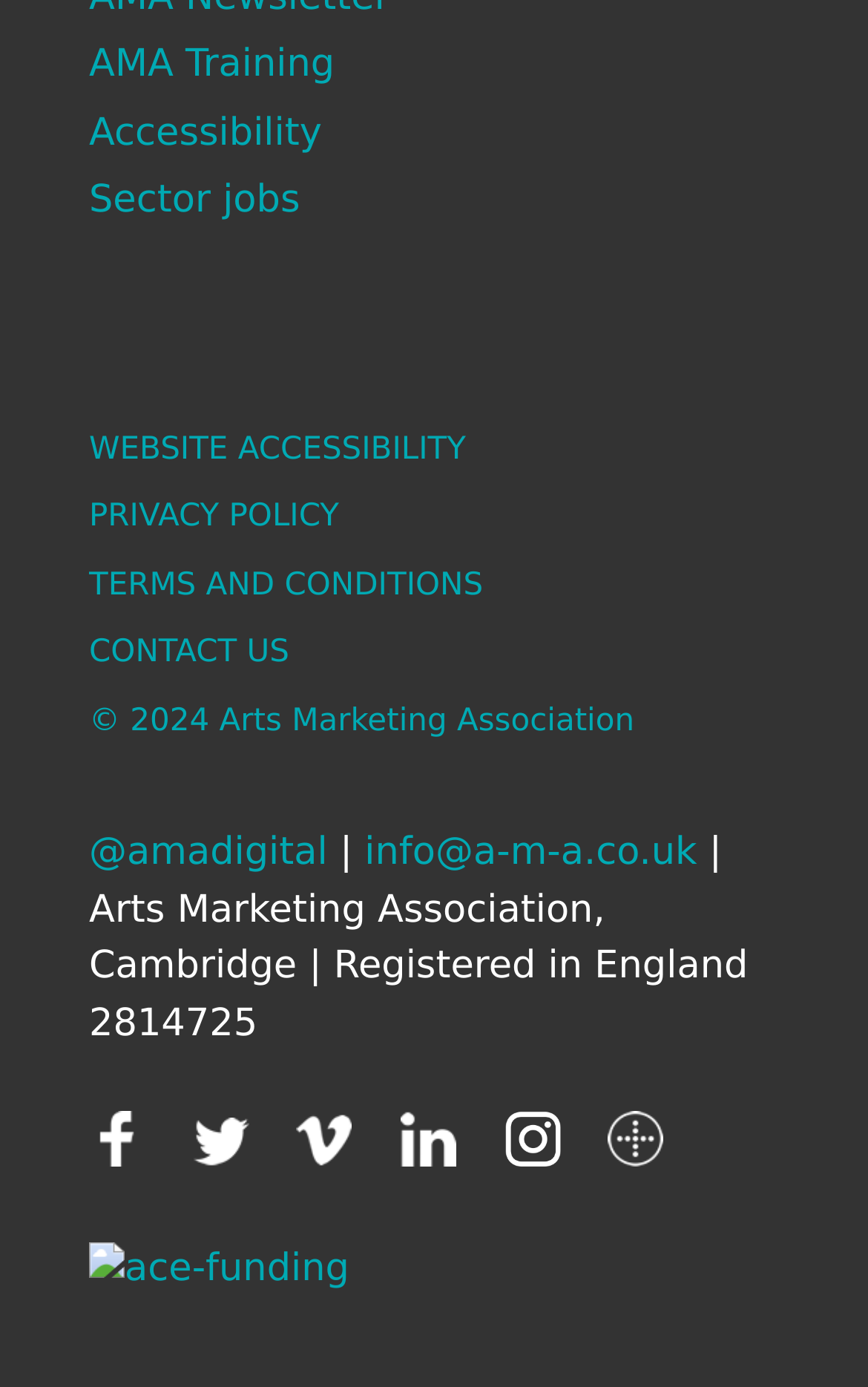What is the link to the privacy policy?
Based on the visual content, answer with a single word or a brief phrase.

PRIVACY POLICY